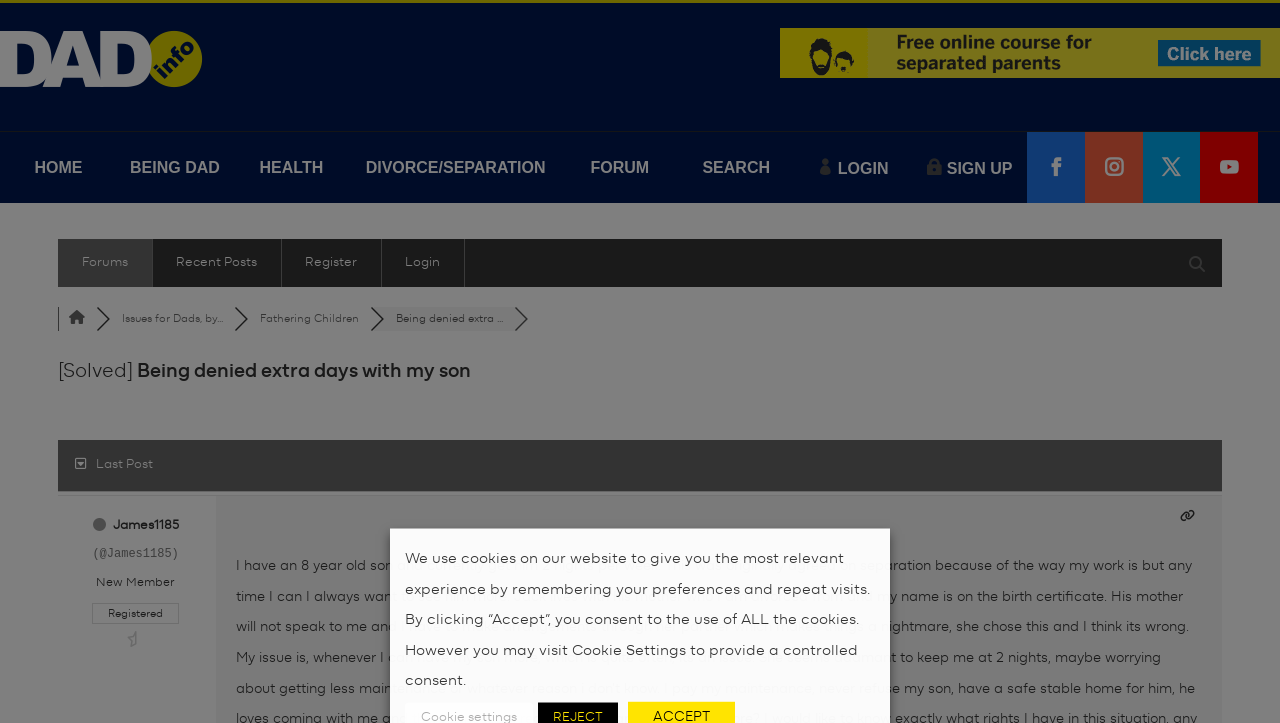Could you indicate the bounding box coordinates of the region to click in order to complete this instruction: "Click on the 'DAD.info' link".

[0.0, 0.106, 0.16, 0.13]